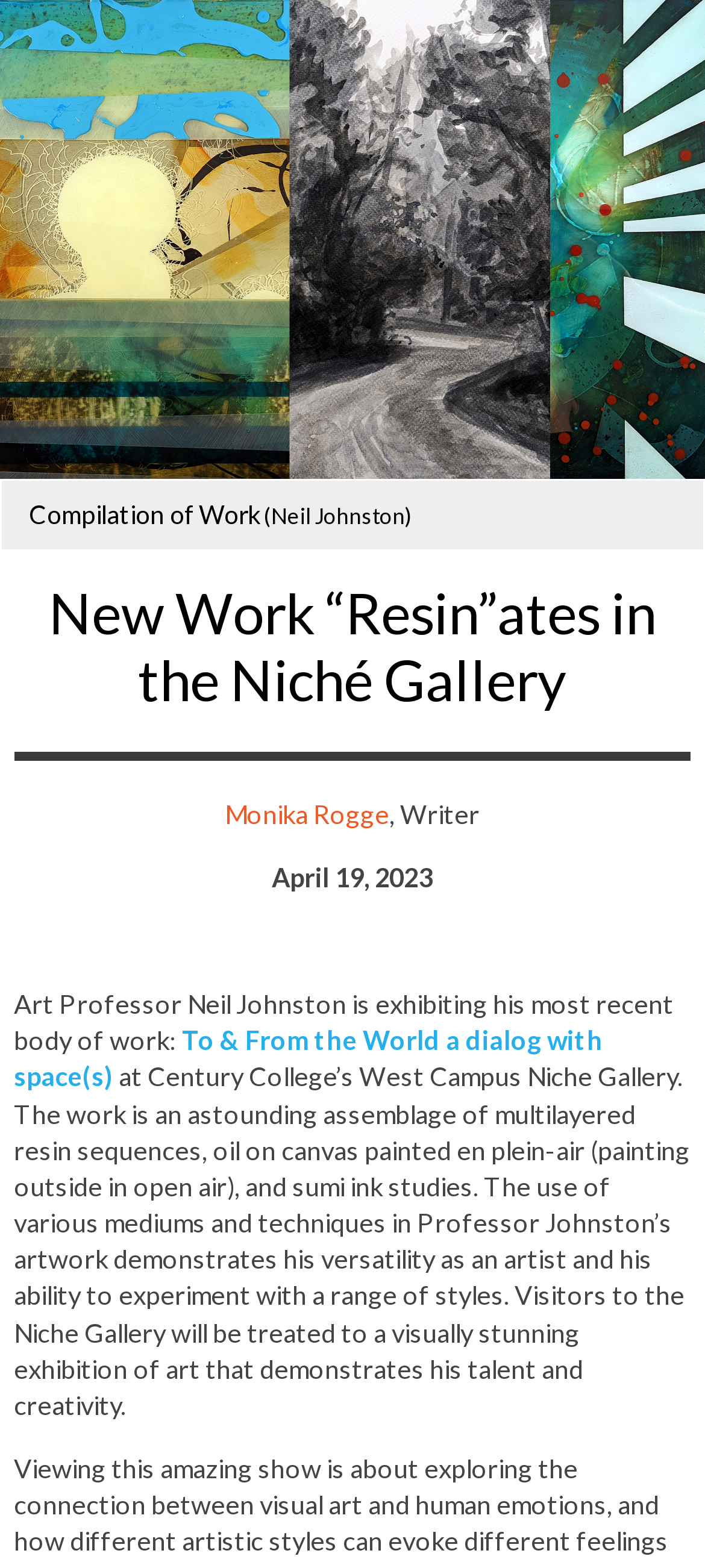What is the name of the art professor?
Based on the screenshot, respond with a single word or phrase.

Neil Johnston